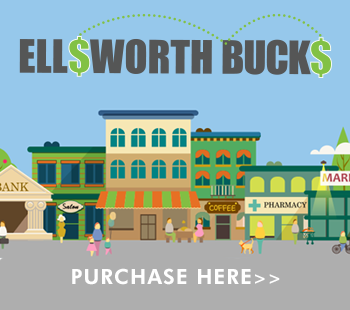Offer a detailed explanation of the image.

This vibrant and engaging graphic promotes "Ell$worth Bucks," a local currency initiative designed to stimulate community spending. The scene depicts a charming streetscape featuring various businesses, including a bank, a coffee shop, and a pharmacy, all set against a bright blue sky. Prominent dollar signs integrated into the title highlight the financial aspect of the campaign. Below the buildings, a call-to-action urges viewers to "PURCHASE HERE," encouraging them to support local enterprises through the use of Ell$worth Bucks. This image combines appealing visuals with a clear message, aiming to foster a sense of community and promote local commerce.